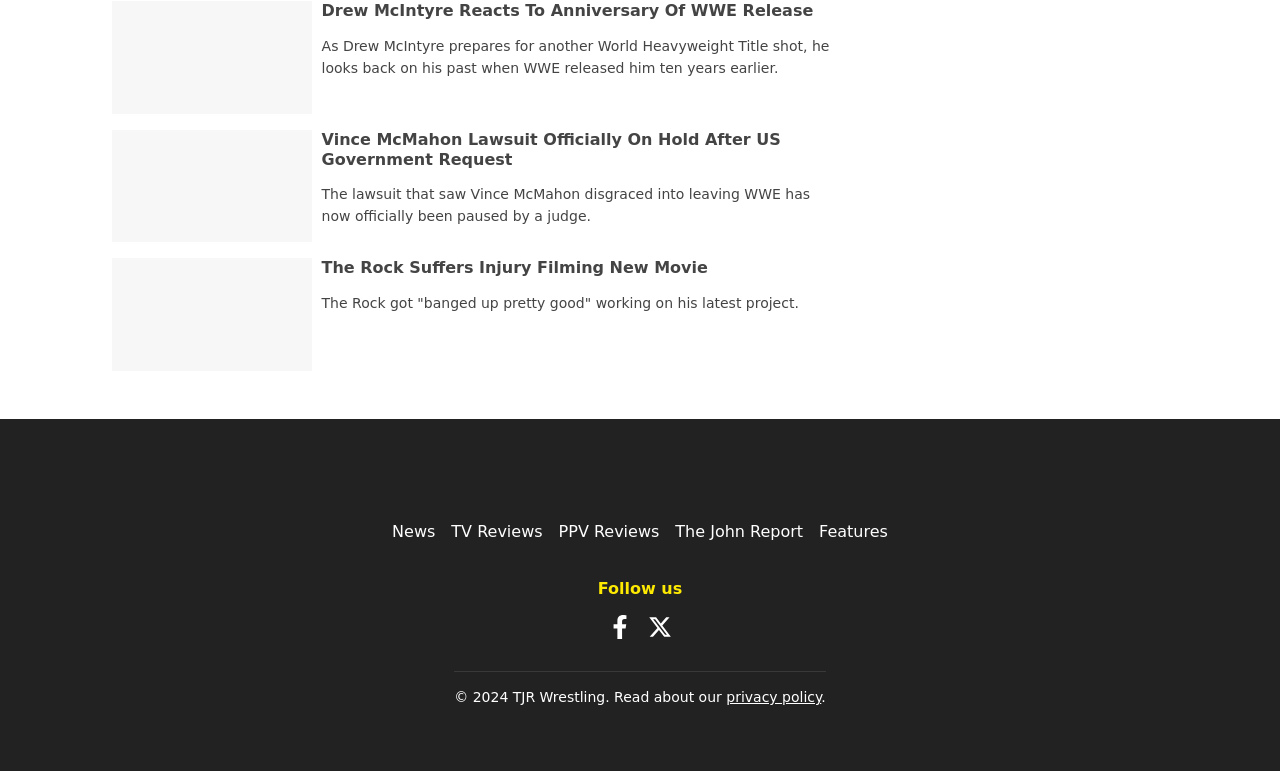Respond to the following query with just one word or a short phrase: 
What happened to Vince McMahon's lawsuit?

It's on hold